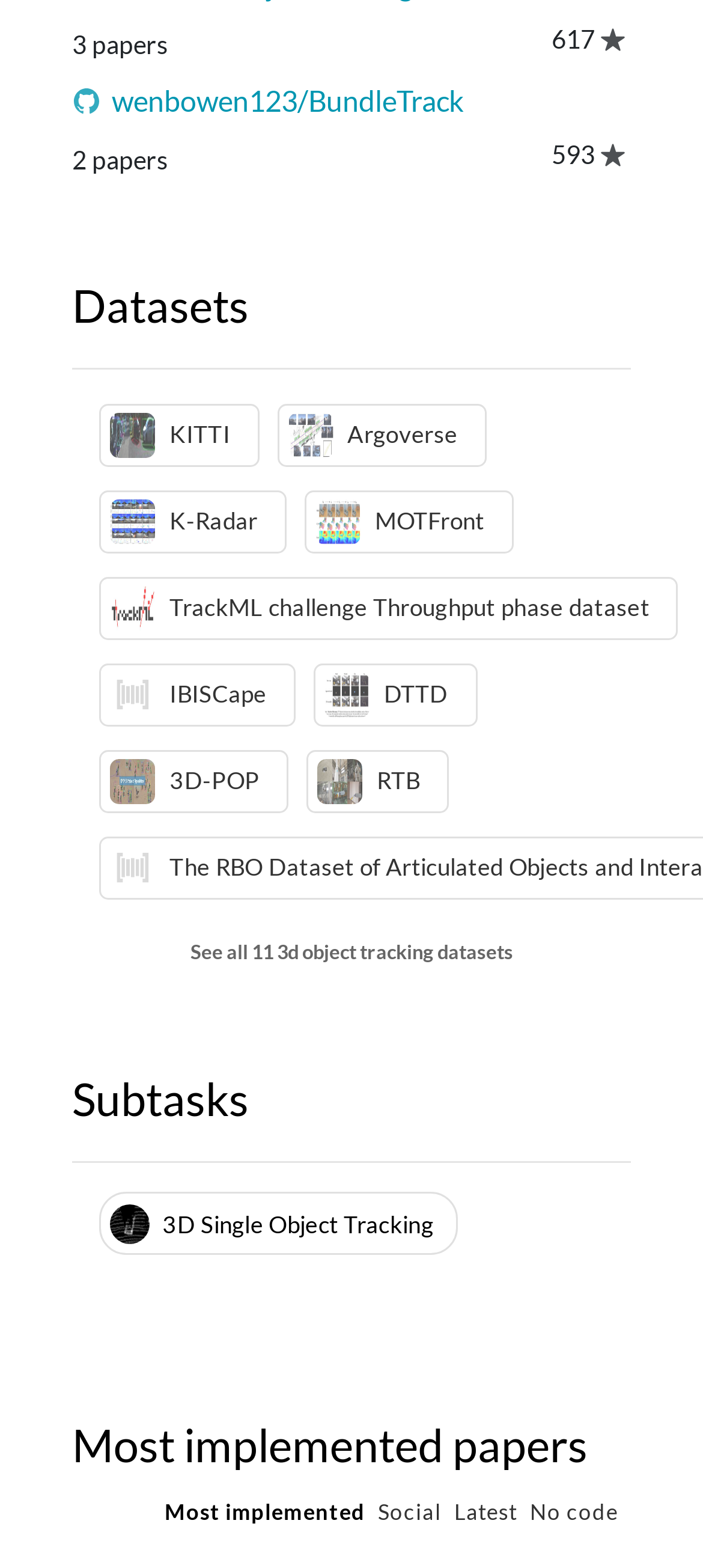How many 3D object tracking datasets are there?
Please craft a detailed and exhaustive response to the question.

The link at the bottom of the 'Datasets' section says 'See all 11 3d object tracking datasets', indicating that there are 11 datasets in total.